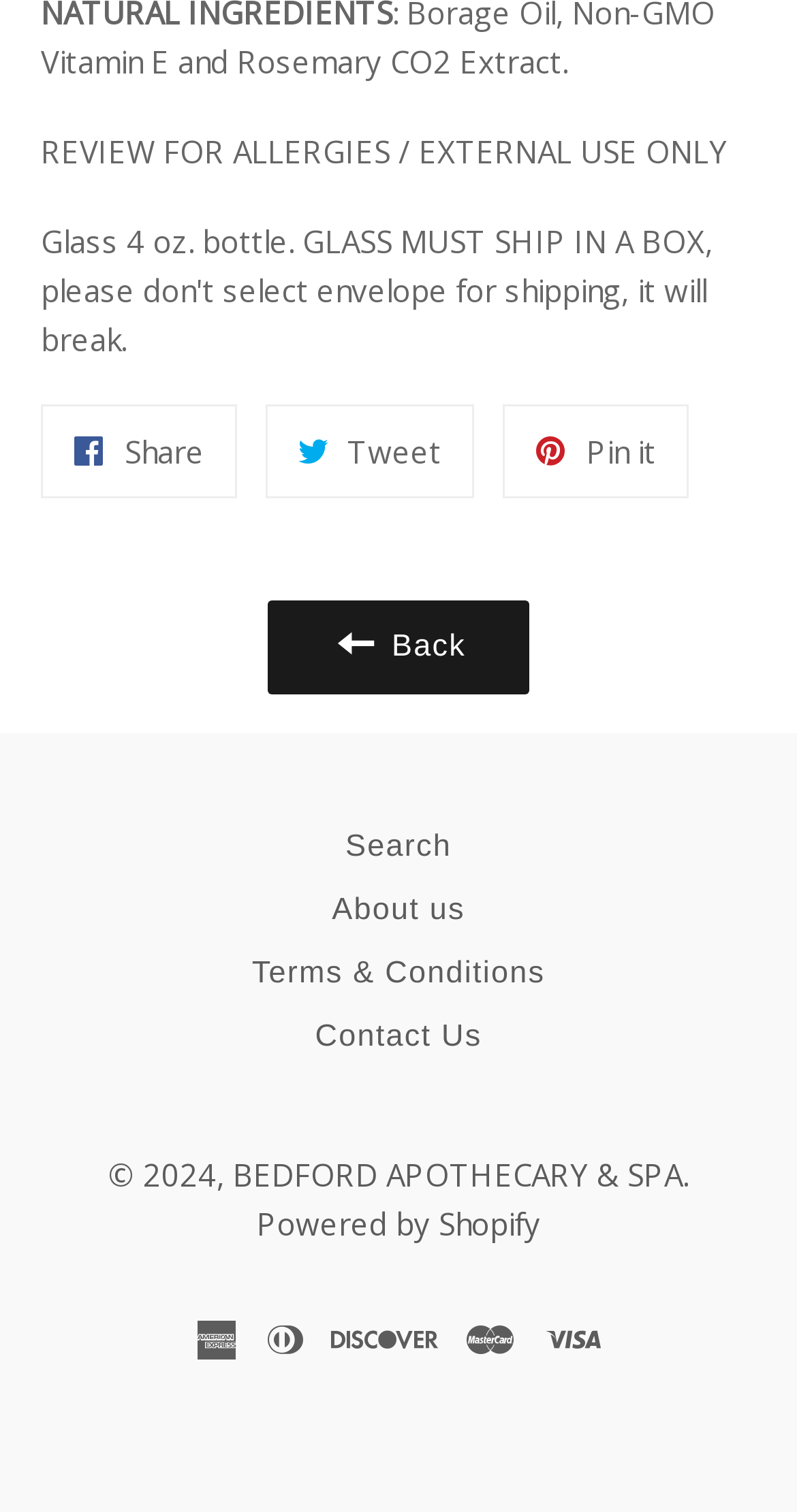How many social media sharing options are available?
Please provide a comprehensive answer based on the information in the image.

There are three social media sharing options available, which are 'Share on Facebook', 'Tweet on Twitter', and 'Pin on Pinterest'. These options are located near the top of the webpage, with bounding box coordinates of [0.051, 0.267, 0.297, 0.33], [0.333, 0.267, 0.595, 0.33], and [0.631, 0.267, 0.864, 0.33] respectively.